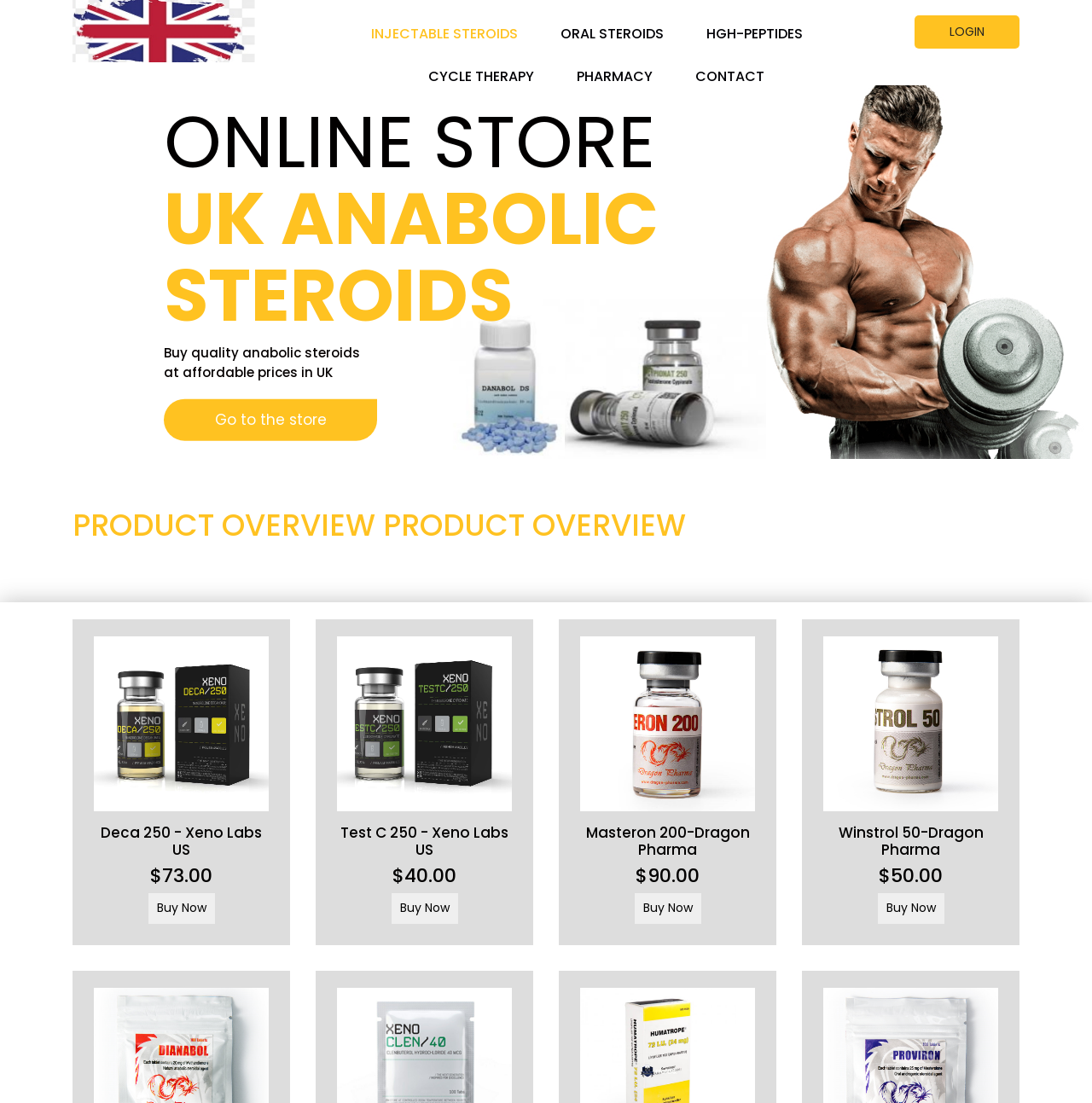Please provide a one-word or phrase answer to the question: 
What is the theme of the images displayed on the webpage?

Steroids packaging